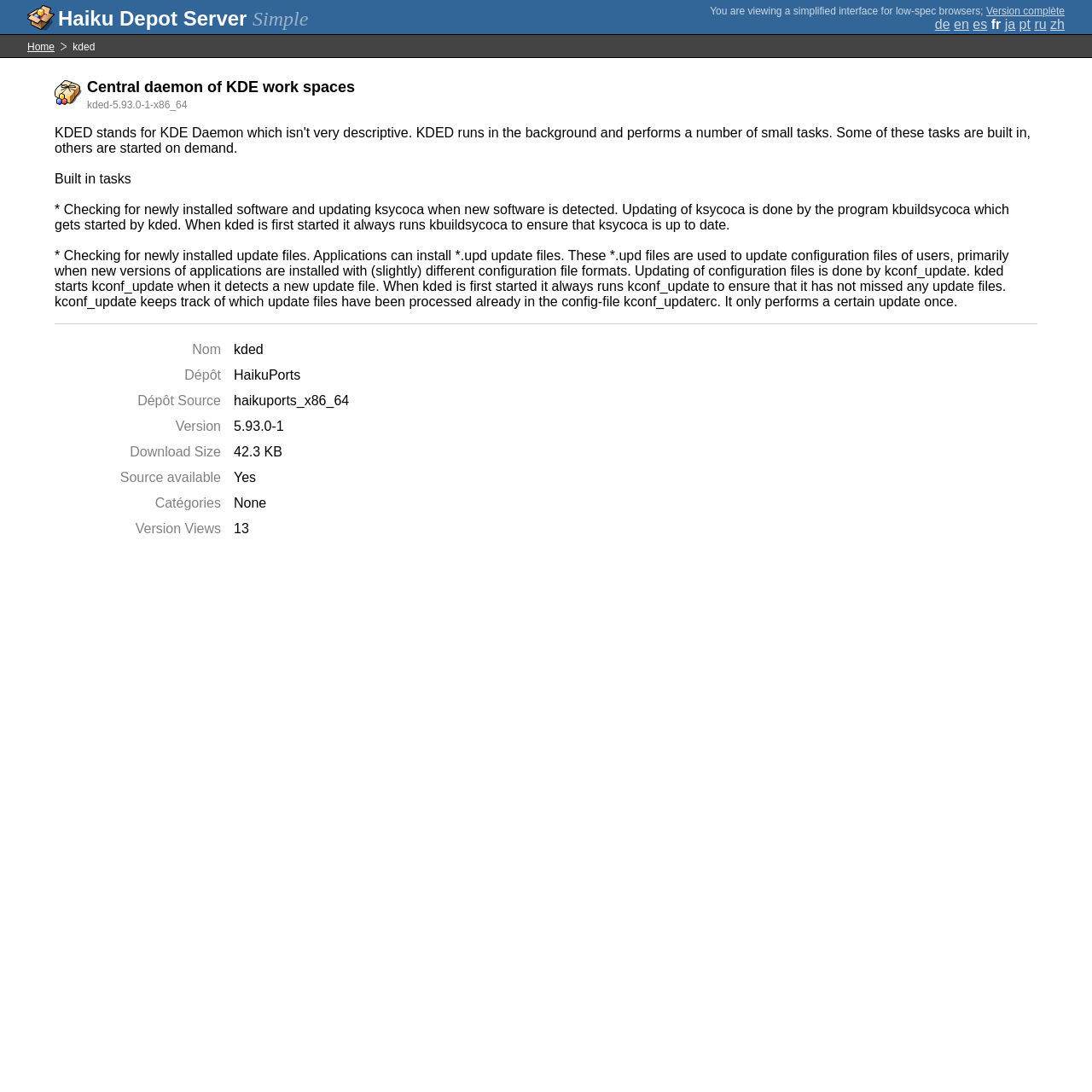Provide a one-word or short-phrase answer to the question:
What is the name of the central daemon?

kded